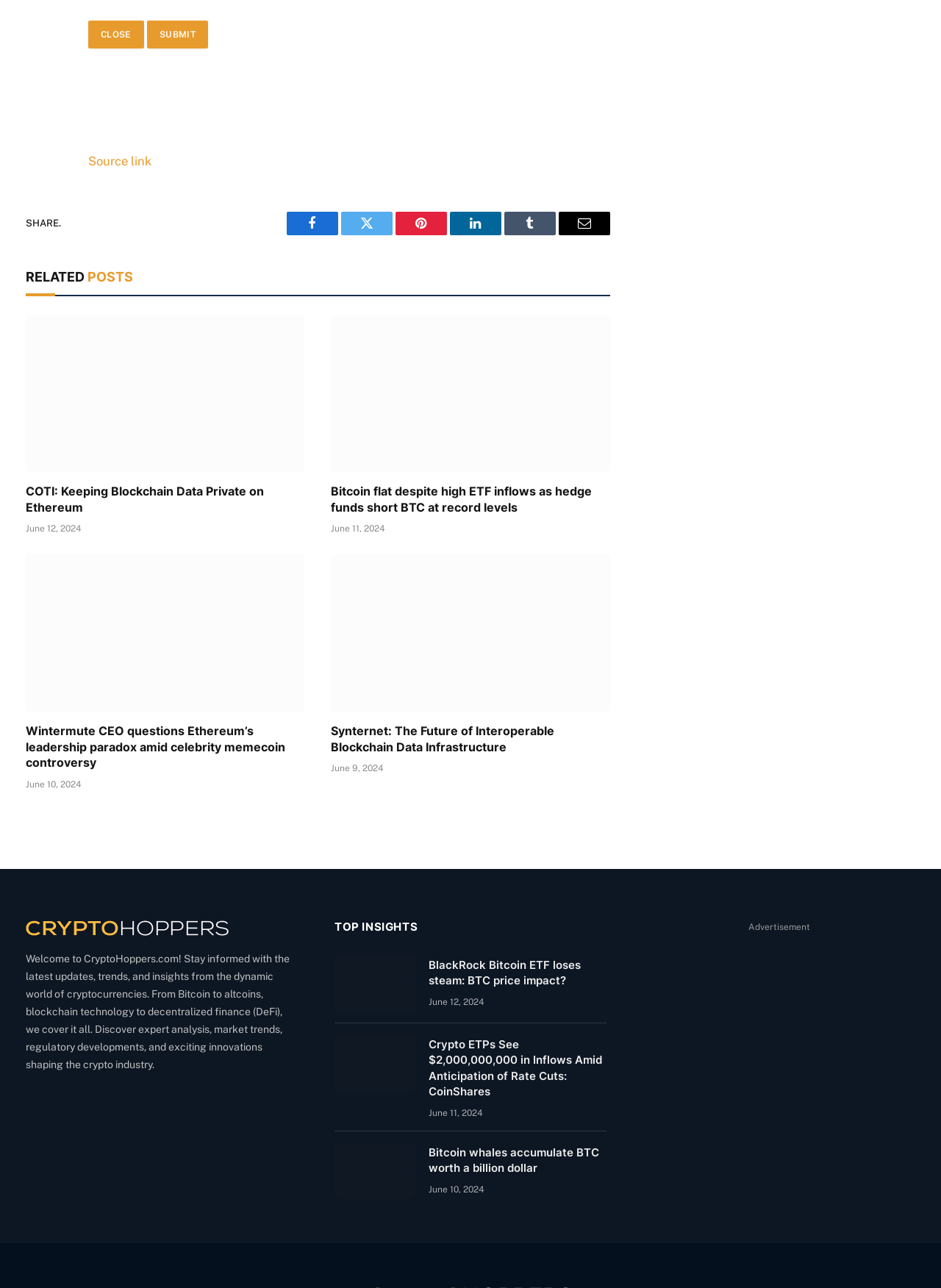Locate the bounding box coordinates of the area that needs to be clicked to fulfill the following instruction: "read the article COTI: Keeping Blockchain Data Private on Ethereum". The coordinates should be in the format of four float numbers between 0 and 1, namely [left, top, right, bottom].

[0.027, 0.245, 0.324, 0.366]